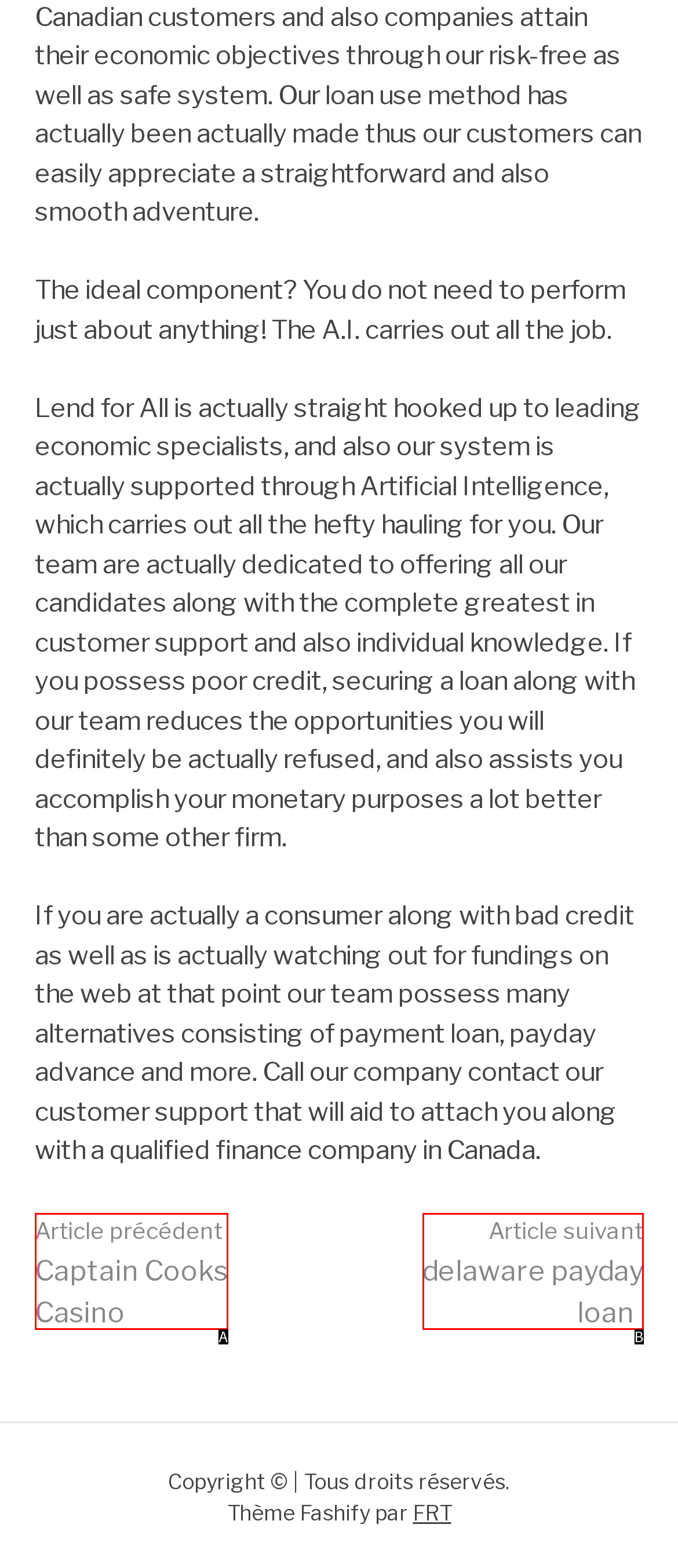Refer to the element description: Article précédent Captain Cooks Casino and identify the matching HTML element. State your answer with the appropriate letter.

A